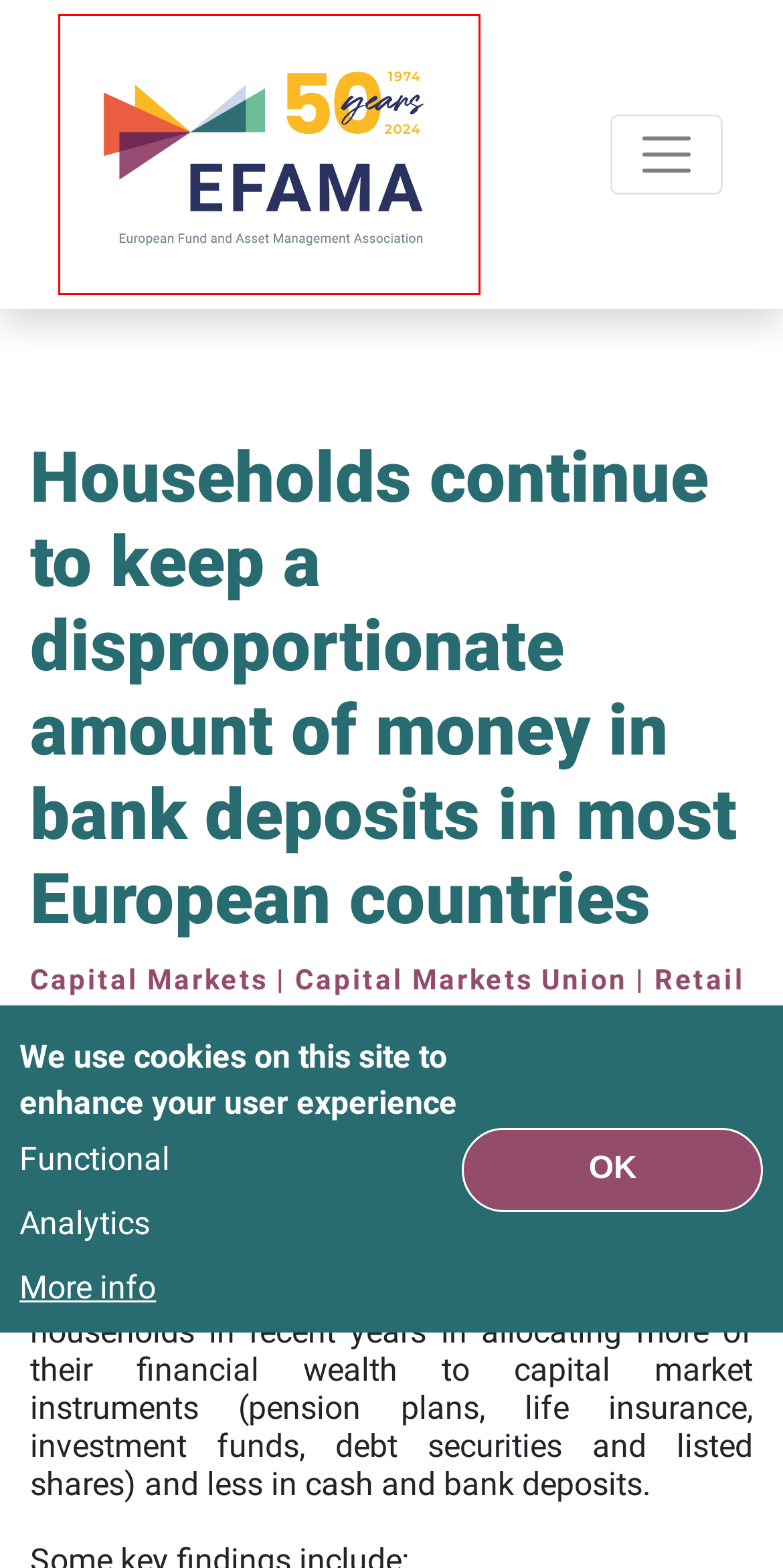You have a screenshot of a webpage with a red bounding box around a UI element. Determine which webpage description best matches the new webpage that results from clicking the element in the bounding box. Here are the candidates:
A. Homepage VÖIG
B. Columbia Threadneedle Investments - Asset Management - Funds
C. Home | Linklaters | Global Law Firm | Global Lawyers
D. Eurizon - Società di gestione del risparmio
E. Startseite | Union Investment
F. News | EFAMA
G. Verdipapirfondenes forening
H. BNY | Global Financial Services - EMEA Region

F